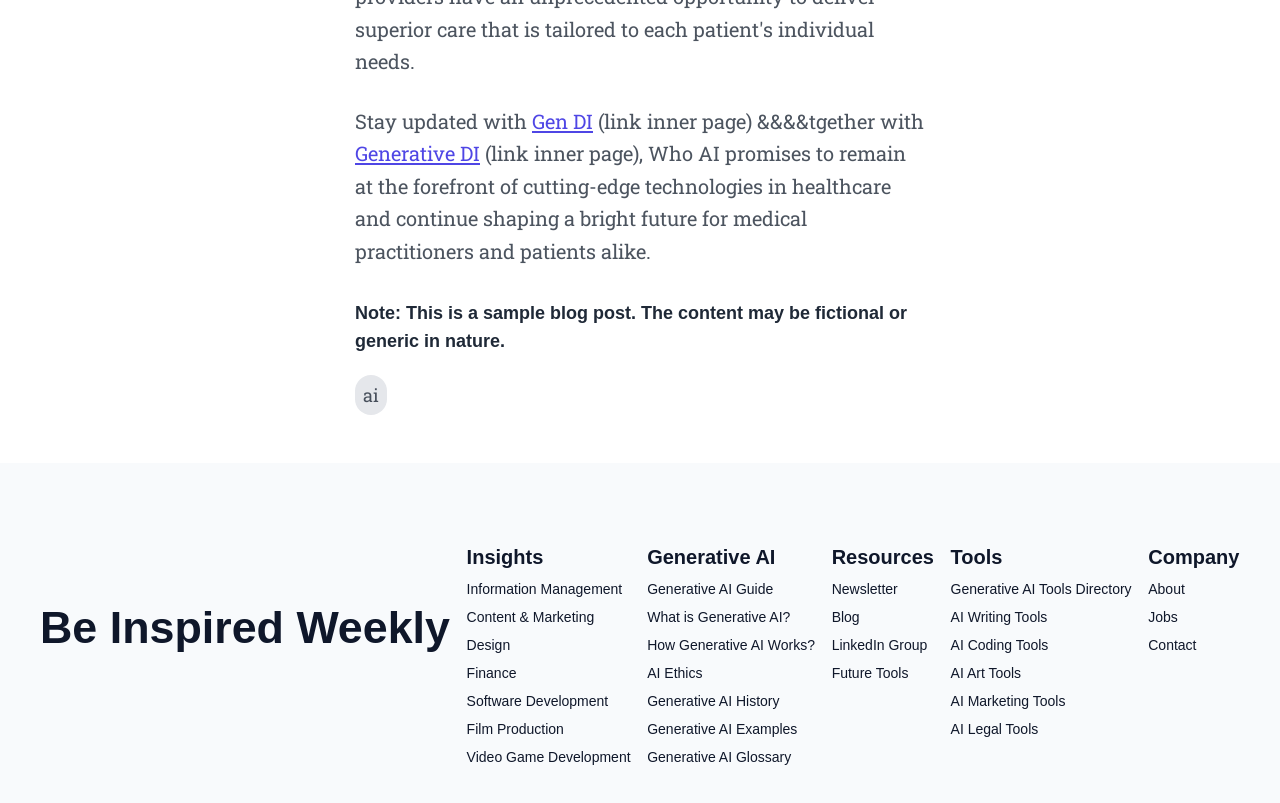Identify the bounding box coordinates of the region that needs to be clicked to carry out this instruction: "Learn about 'What is Generative AI?'". Provide these coordinates as four float numbers ranging from 0 to 1, i.e., [left, top, right, bottom].

[0.506, 0.756, 0.617, 0.781]